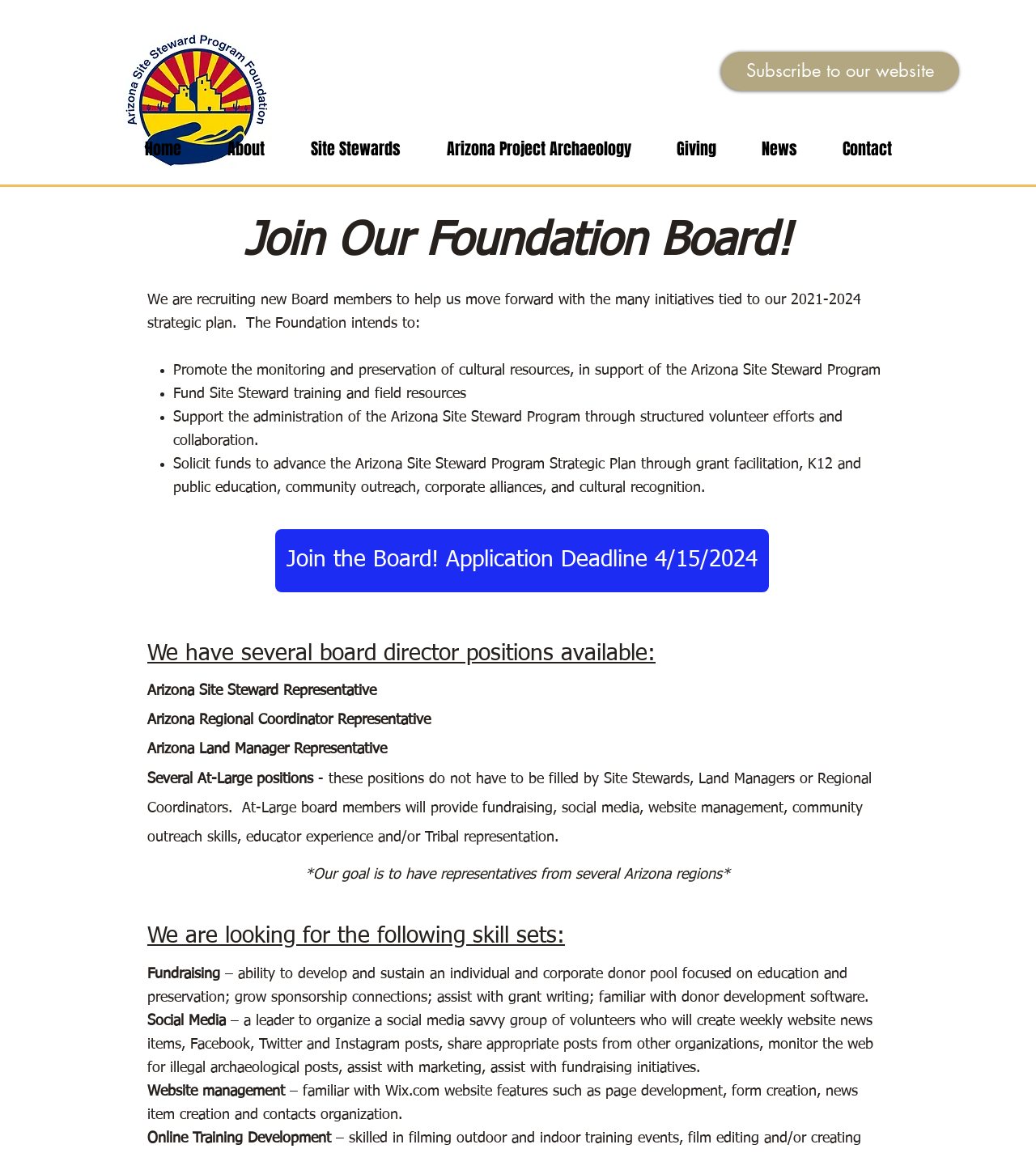Generate the main heading text from the webpage.

Join Our Foundation Board!